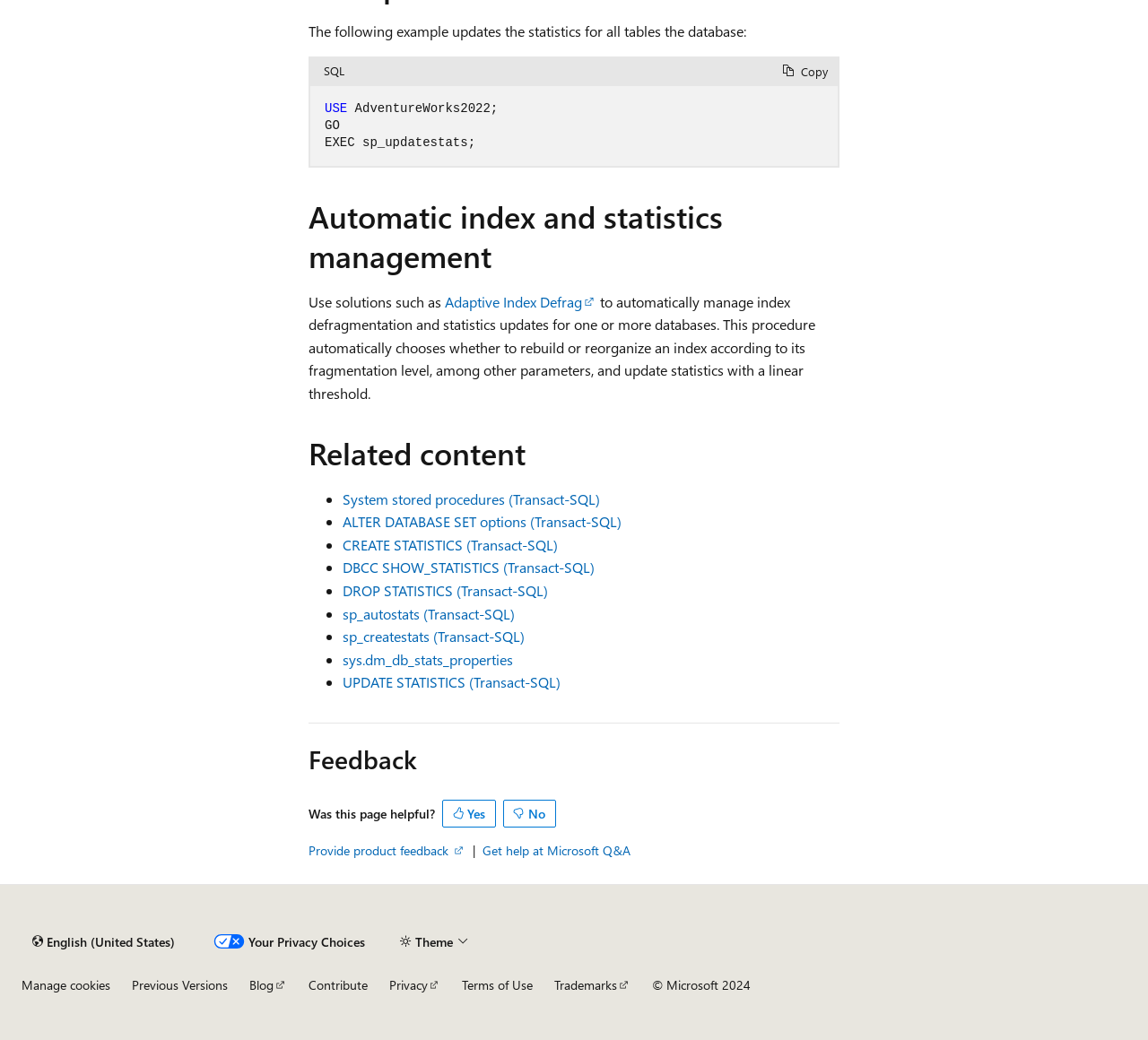Please specify the bounding box coordinates of the clickable section necessary to execute the following command: "Copy the SQL code".

[0.673, 0.055, 0.73, 0.081]